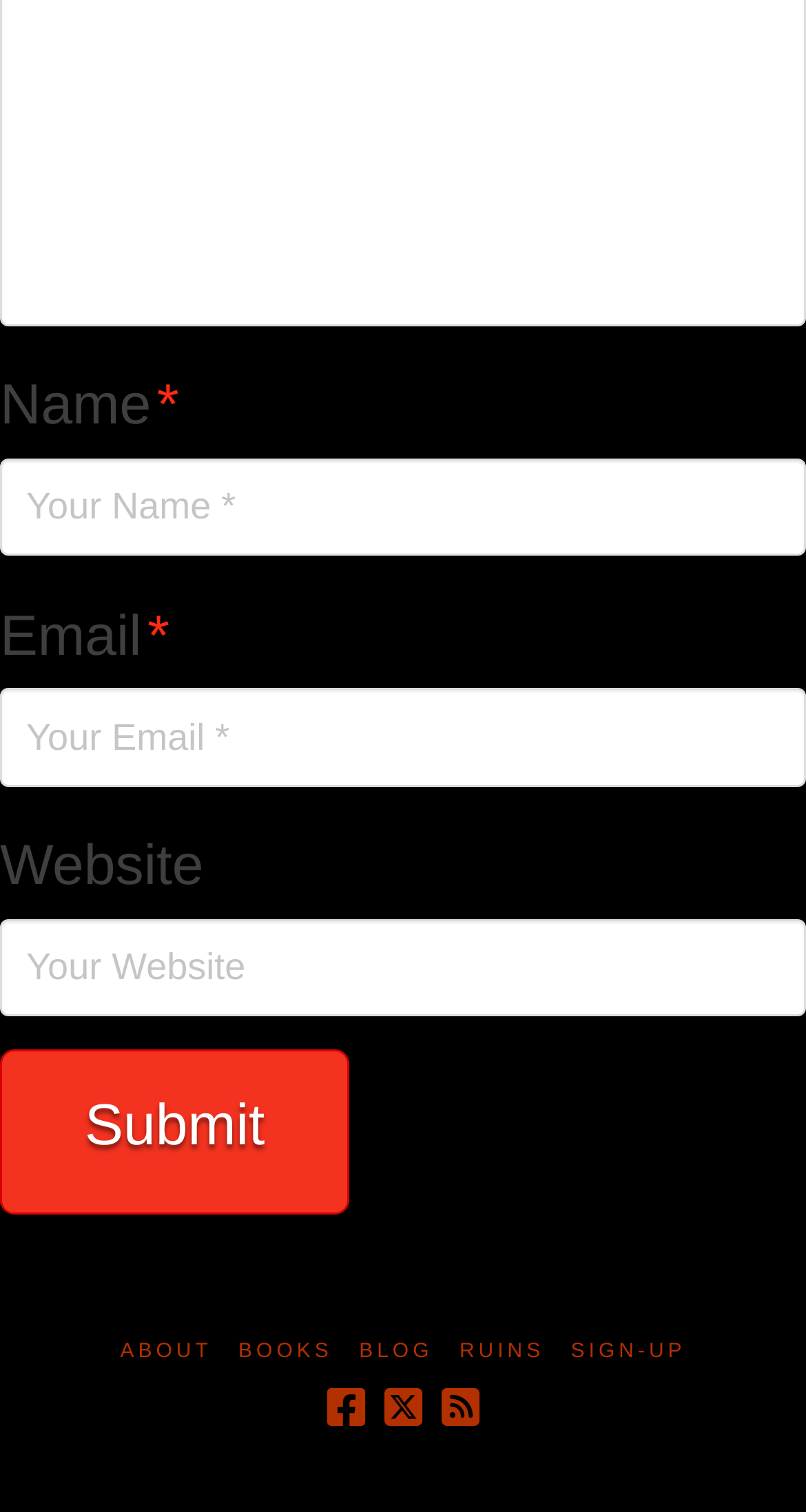Use a single word or phrase to answer the question: 
How many links are in the navigation menu?

5